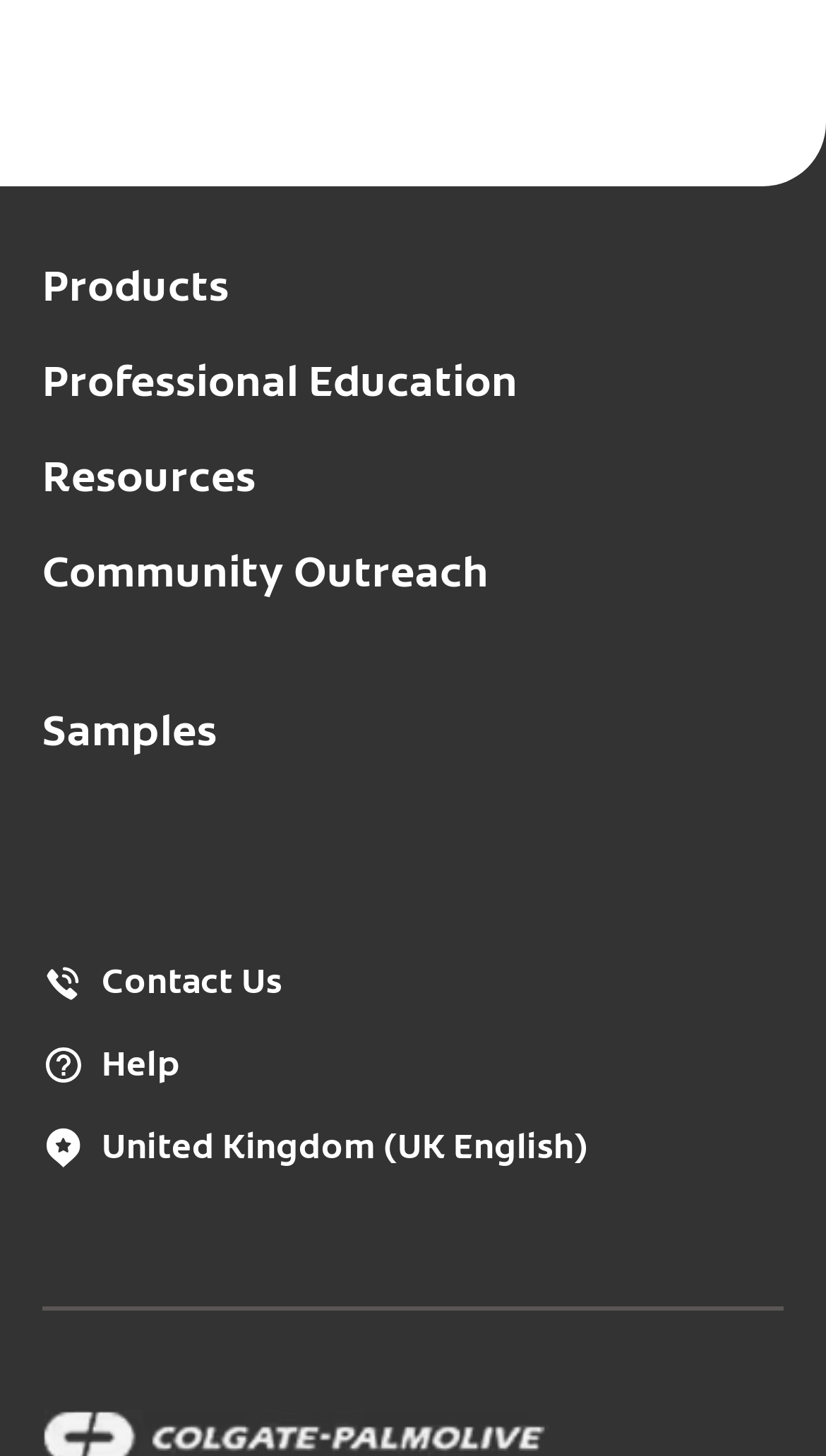Determine the bounding box coordinates of the section I need to click to execute the following instruction: "Contact us". Provide the coordinates as four float numbers between 0 and 1, i.e., [left, top, right, bottom].

[0.051, 0.664, 0.342, 0.688]